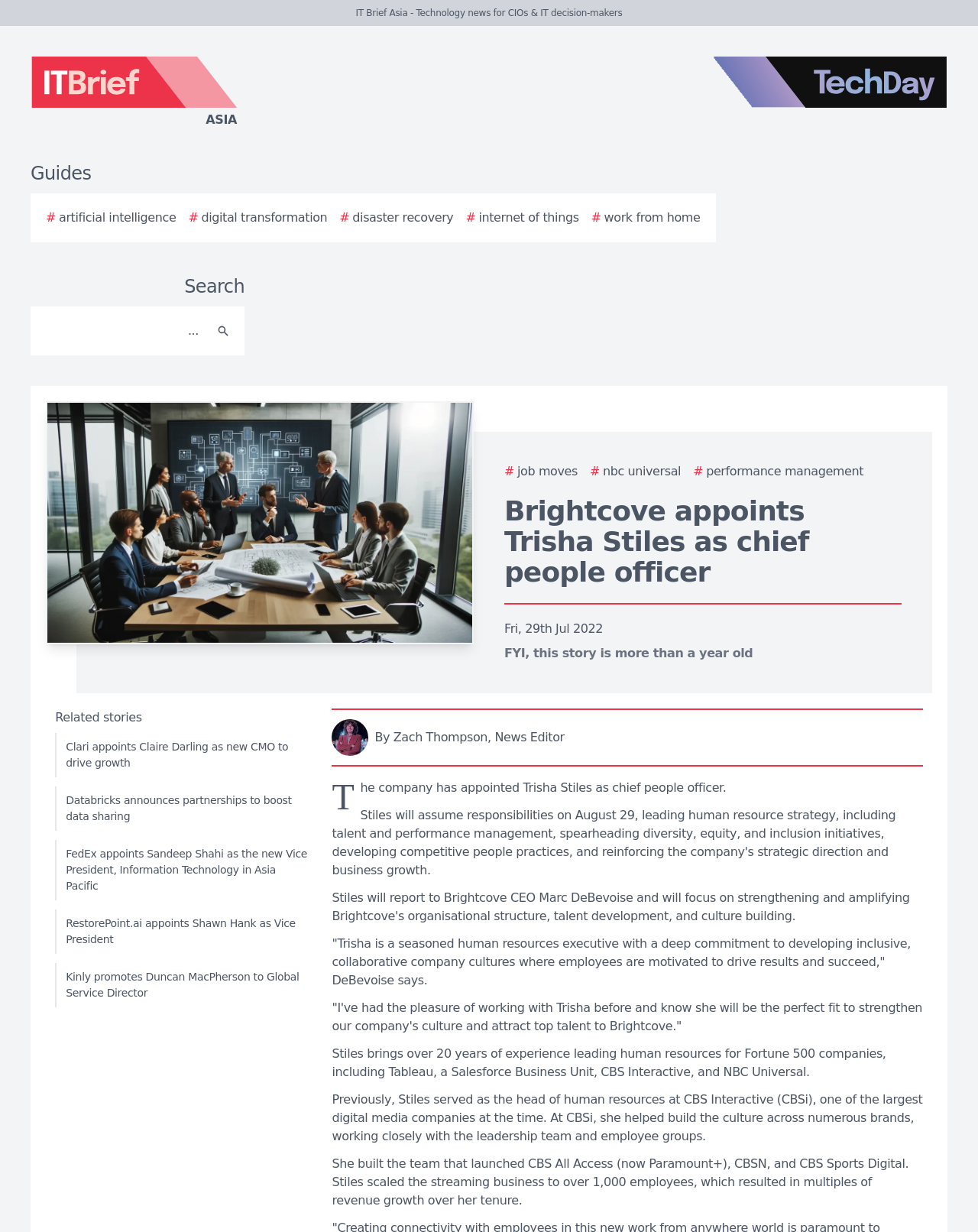Please specify the bounding box coordinates of the clickable region to carry out the following instruction: "Read about Brightcove appointing Trisha Stiles as chief people officer". The coordinates should be four float numbers between 0 and 1, in the format [left, top, right, bottom].

[0.516, 0.403, 0.922, 0.477]